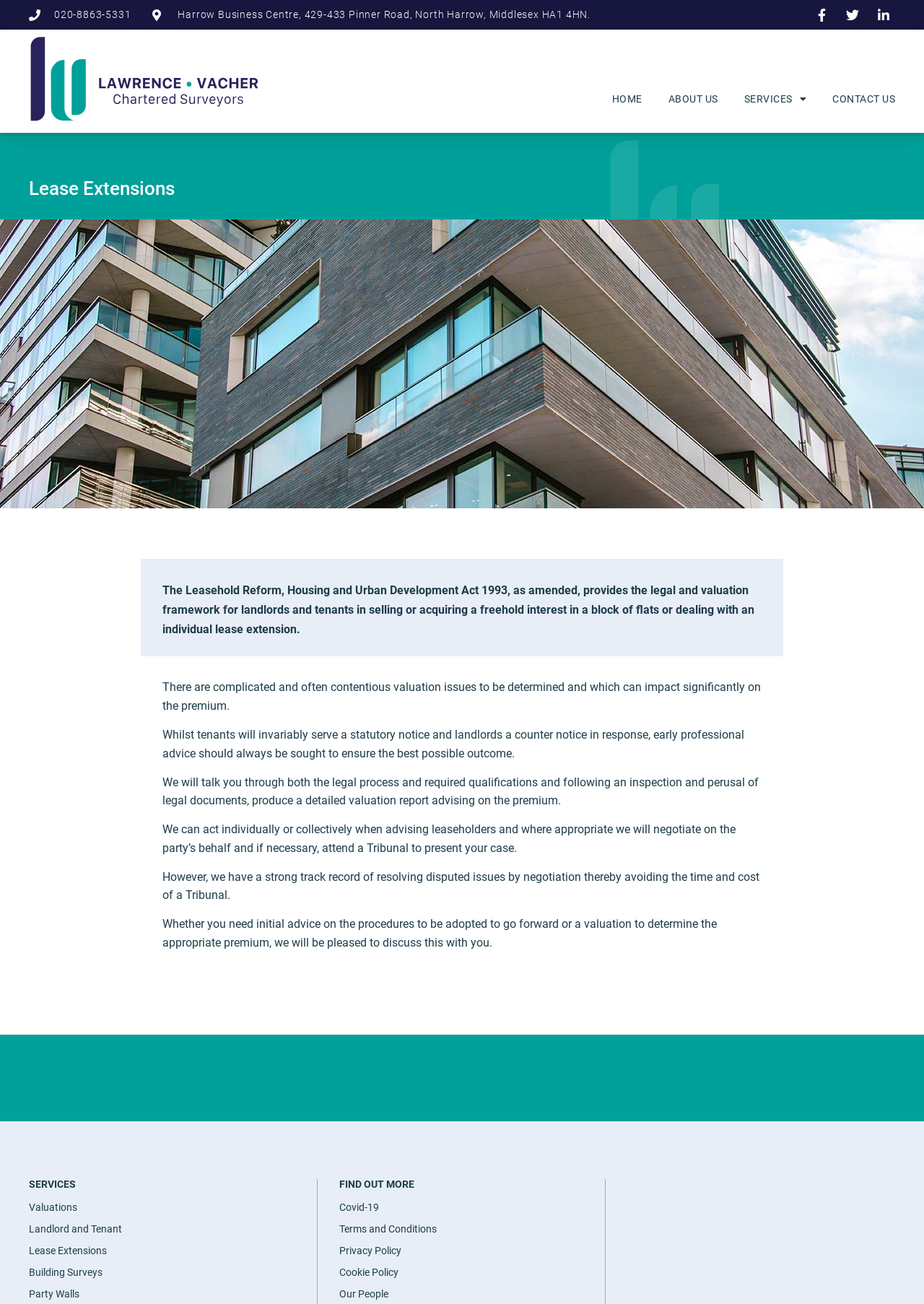Identify the bounding box coordinates of the region I need to click to complete this instruction: "Click on the 'Create free account' button".

None